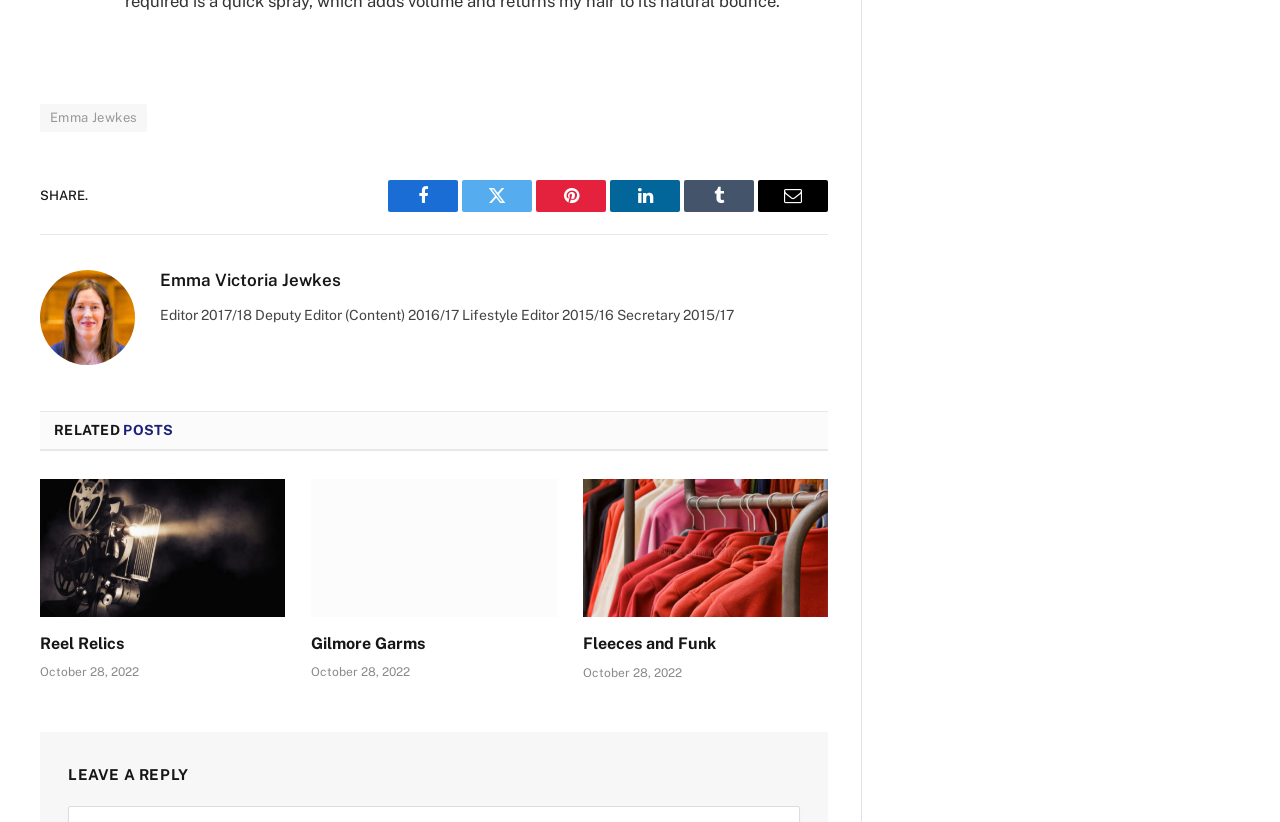Predict the bounding box of the UI element based on this description: "title="Gilmore Garms"".

[0.243, 0.582, 0.435, 0.75]